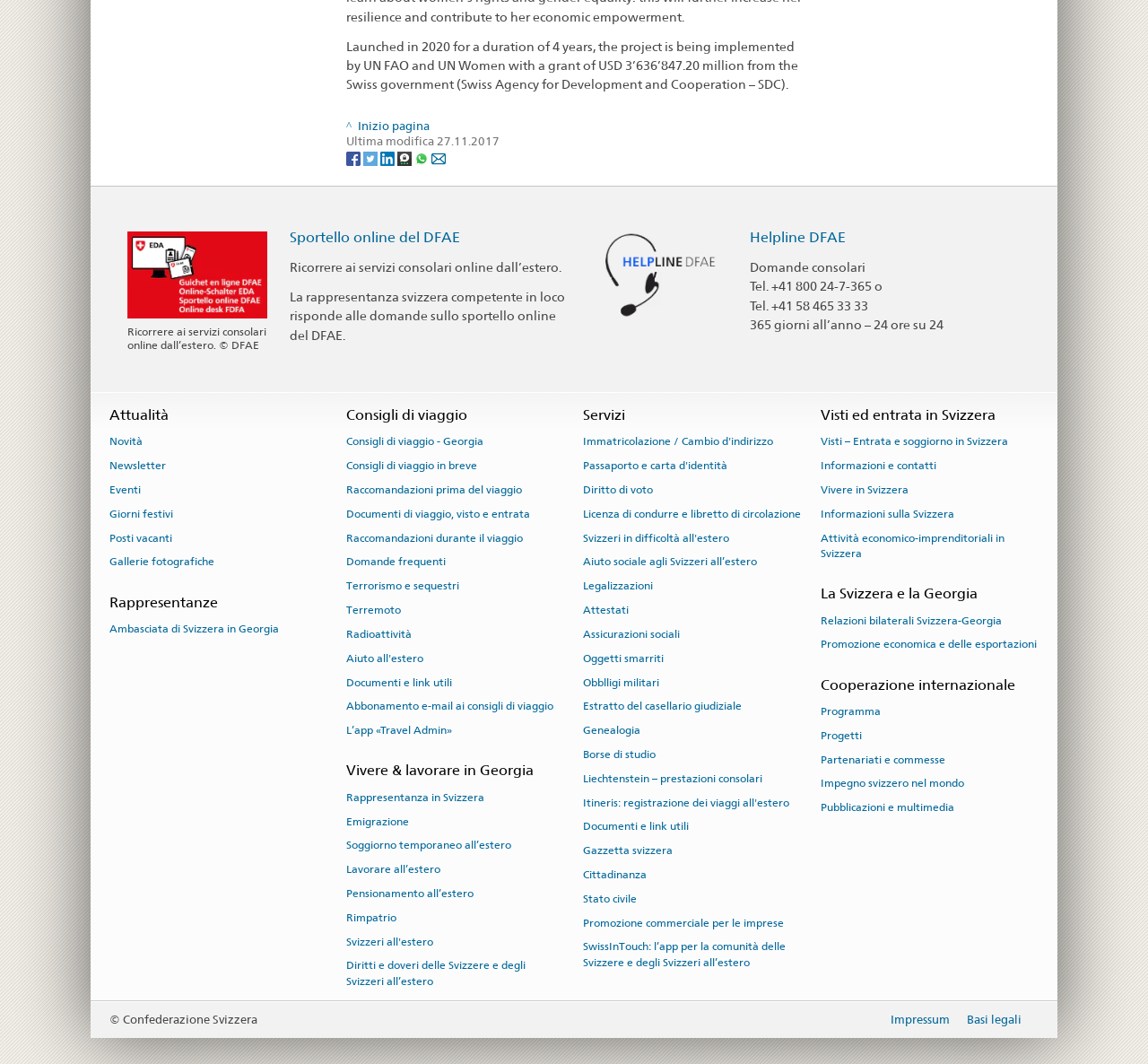Respond to the question with just a single word or phrase: 
What is the purpose of the 'Rappresentanze' section?

To provide information about Swiss representations